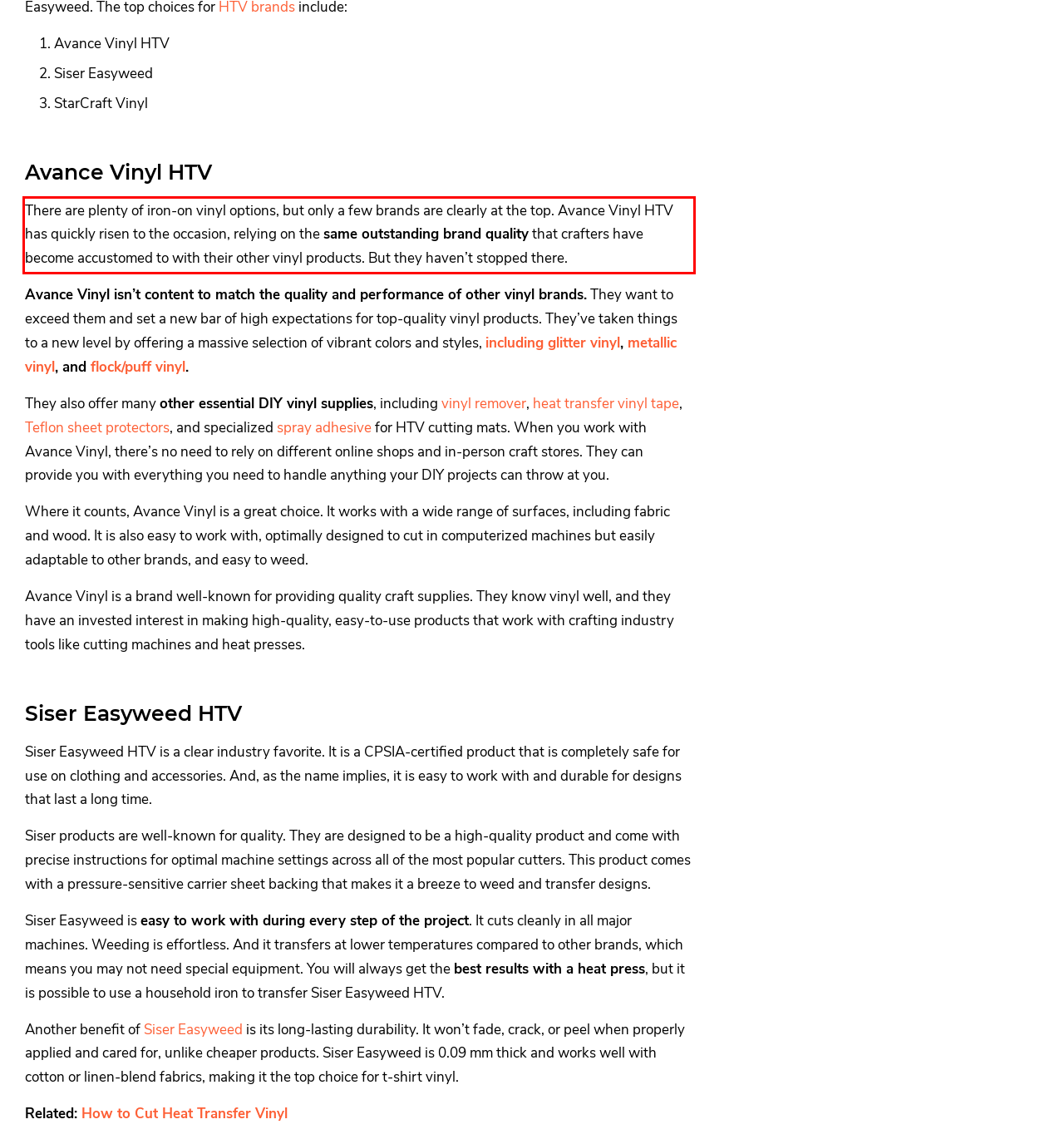Identify the text inside the red bounding box in the provided webpage screenshot and transcribe it.

There are plenty of iron-on vinyl options, but only a few brands are clearly at the top. Avance Vinyl HTV has quickly risen to the occasion, relying on the same outstanding brand quality that crafters have become accustomed to with their other vinyl products. But they haven’t stopped there.